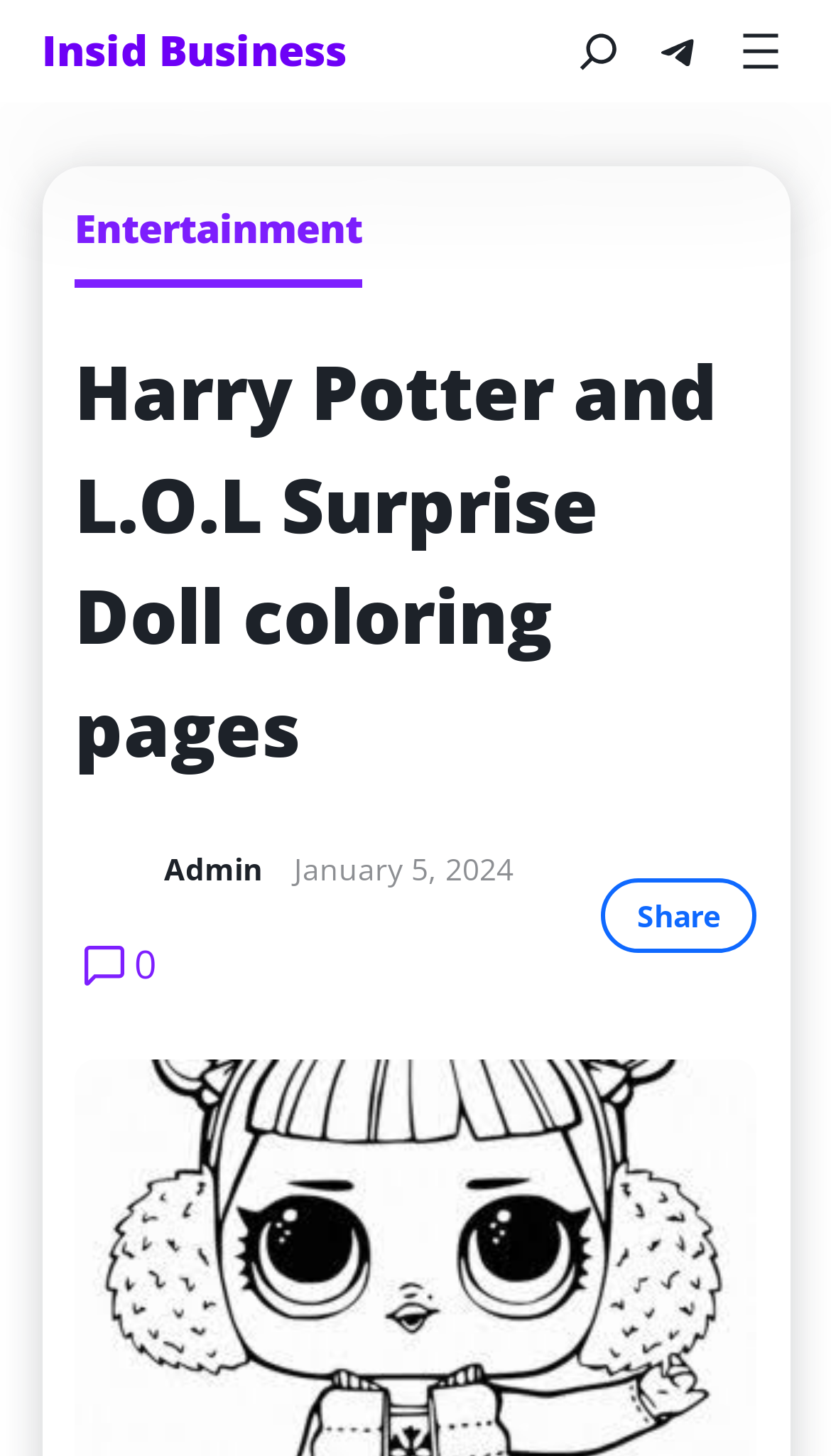What is the category of the 'Business' link?
Using the image as a reference, give an elaborate response to the question.

The 'Business' link is categorized as a heading, which suggests that it might lead to a section or webpage related to business, possibly providing information or resources for entrepreneurs or professionals.